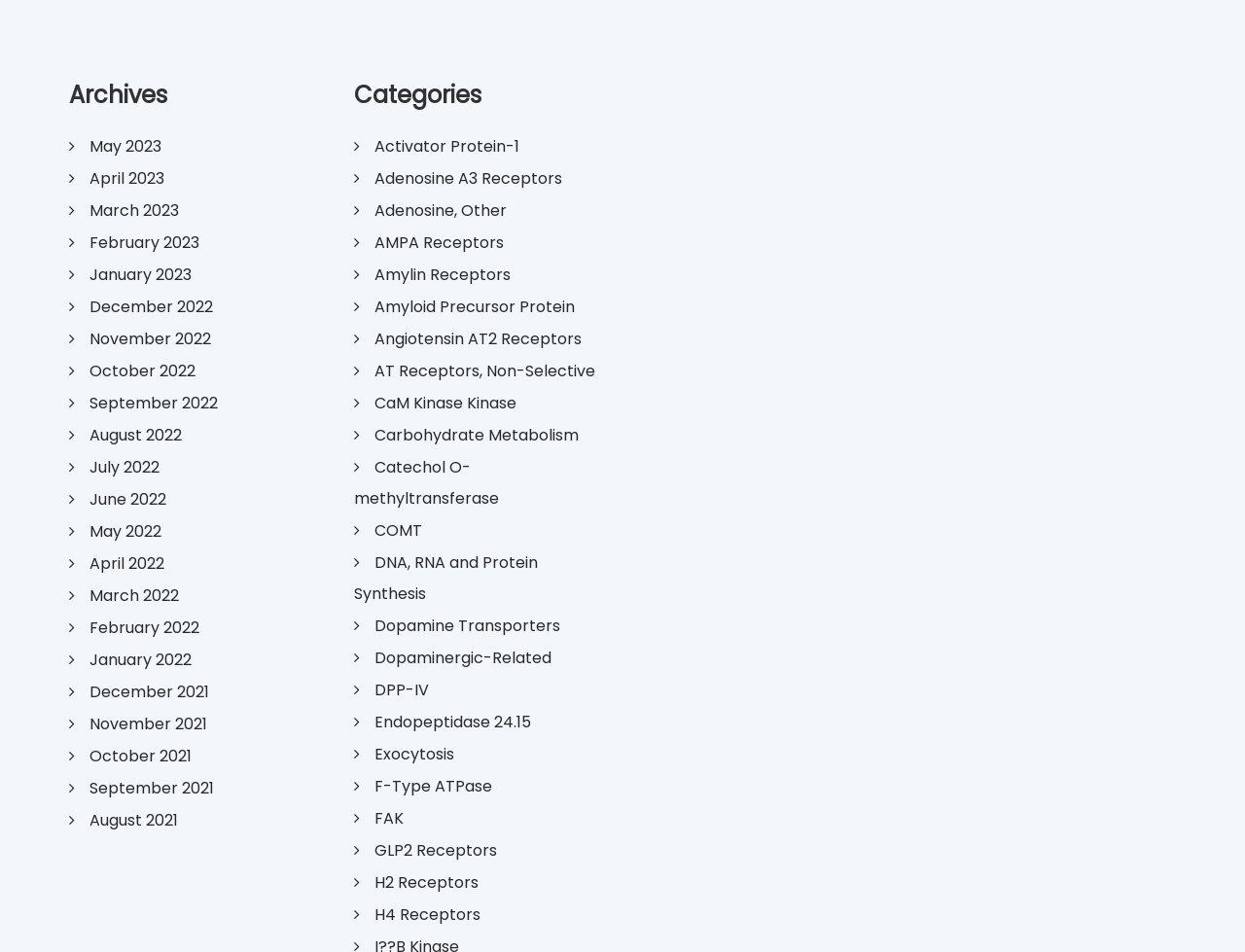Give a concise answer using one word or a phrase to the following question:
How many categories are listed?

24